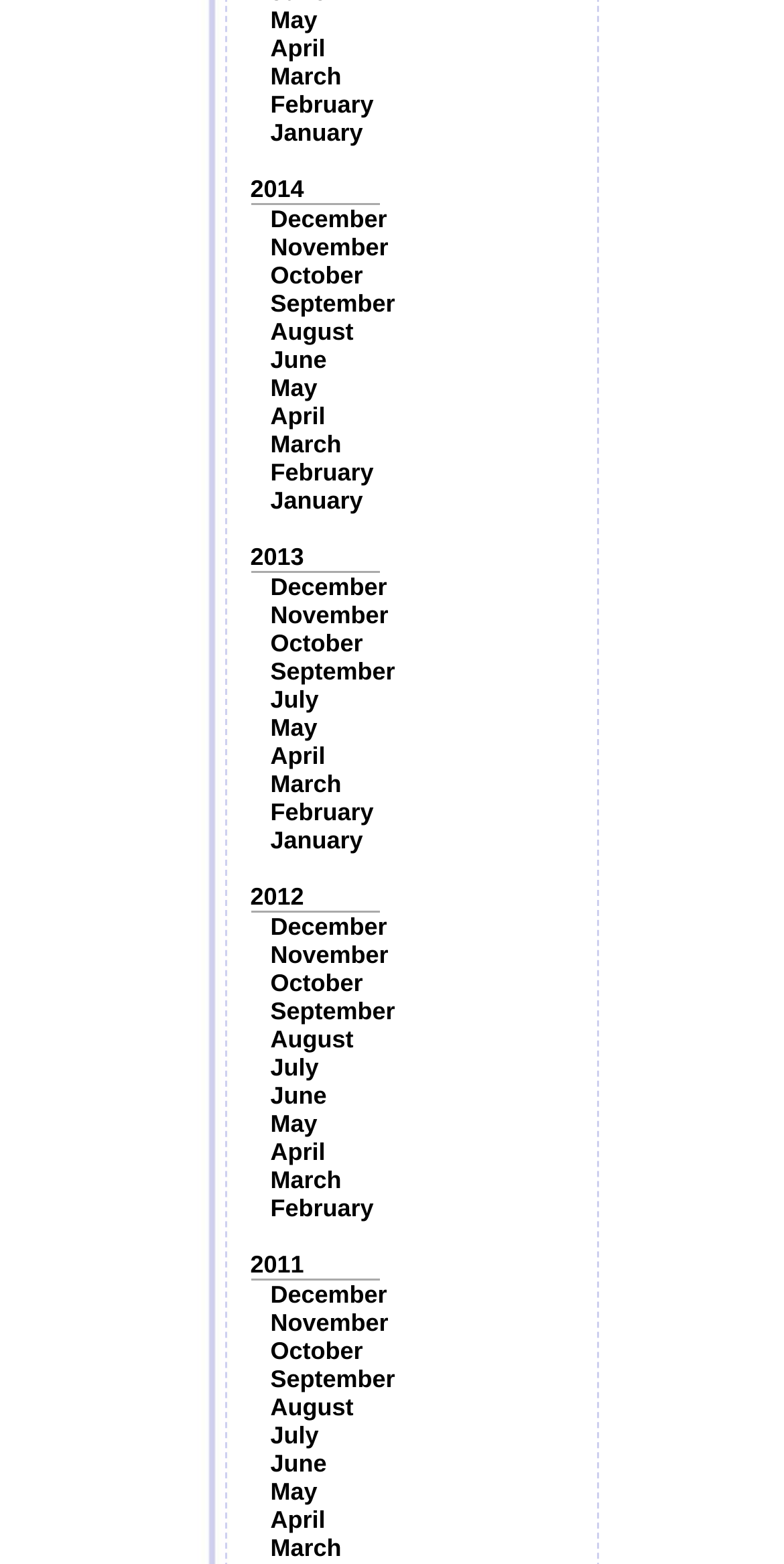By analyzing the image, answer the following question with a detailed response: How many links are available on the webpage?

By counting the number of links on the webpage, I found that there are 36 links available, each representing a unique month and year combination.